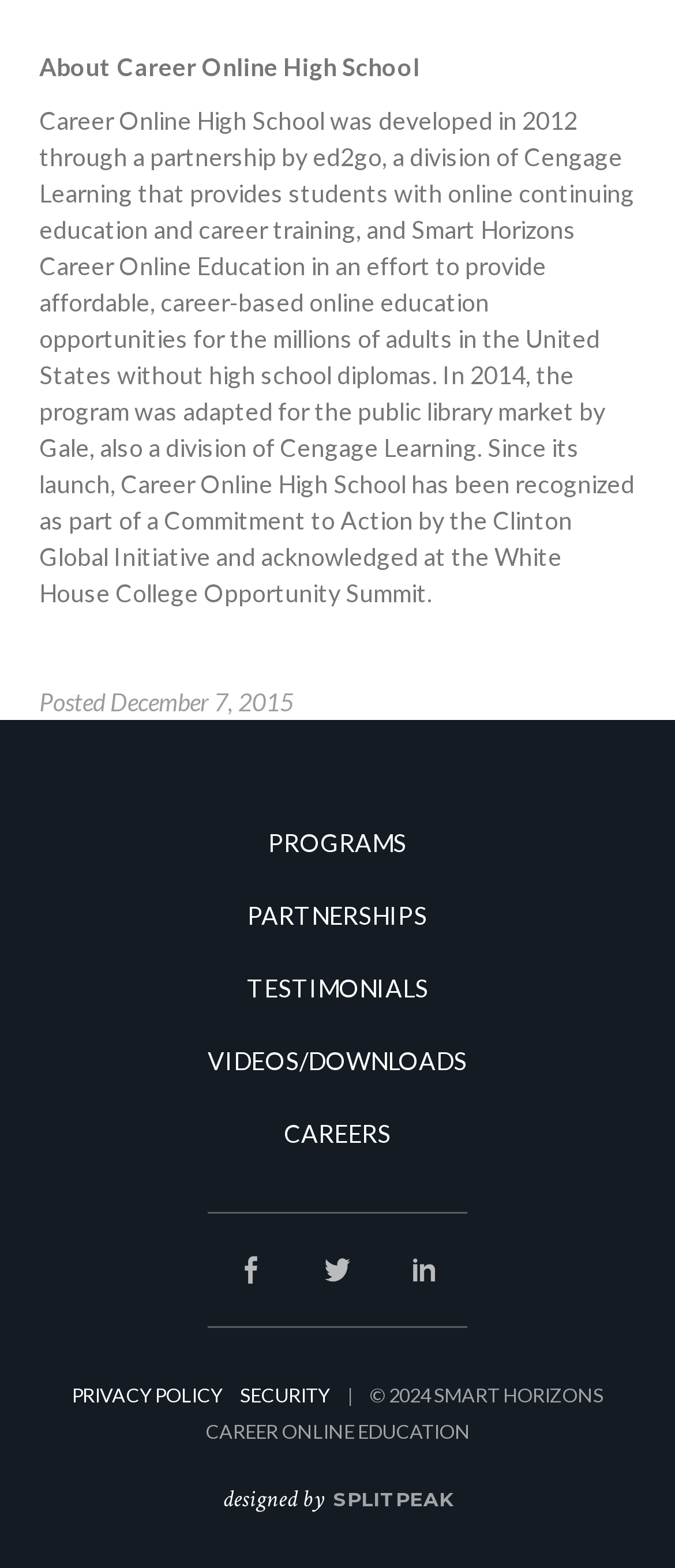Please examine the image and answer the question with a detailed explanation:
What social media platforms are linked on the webpage?

The social media platforms are linked on the webpage through the LayoutTable element, which contains links to Facebook, Twitter, and Linked In, each with its corresponding image.